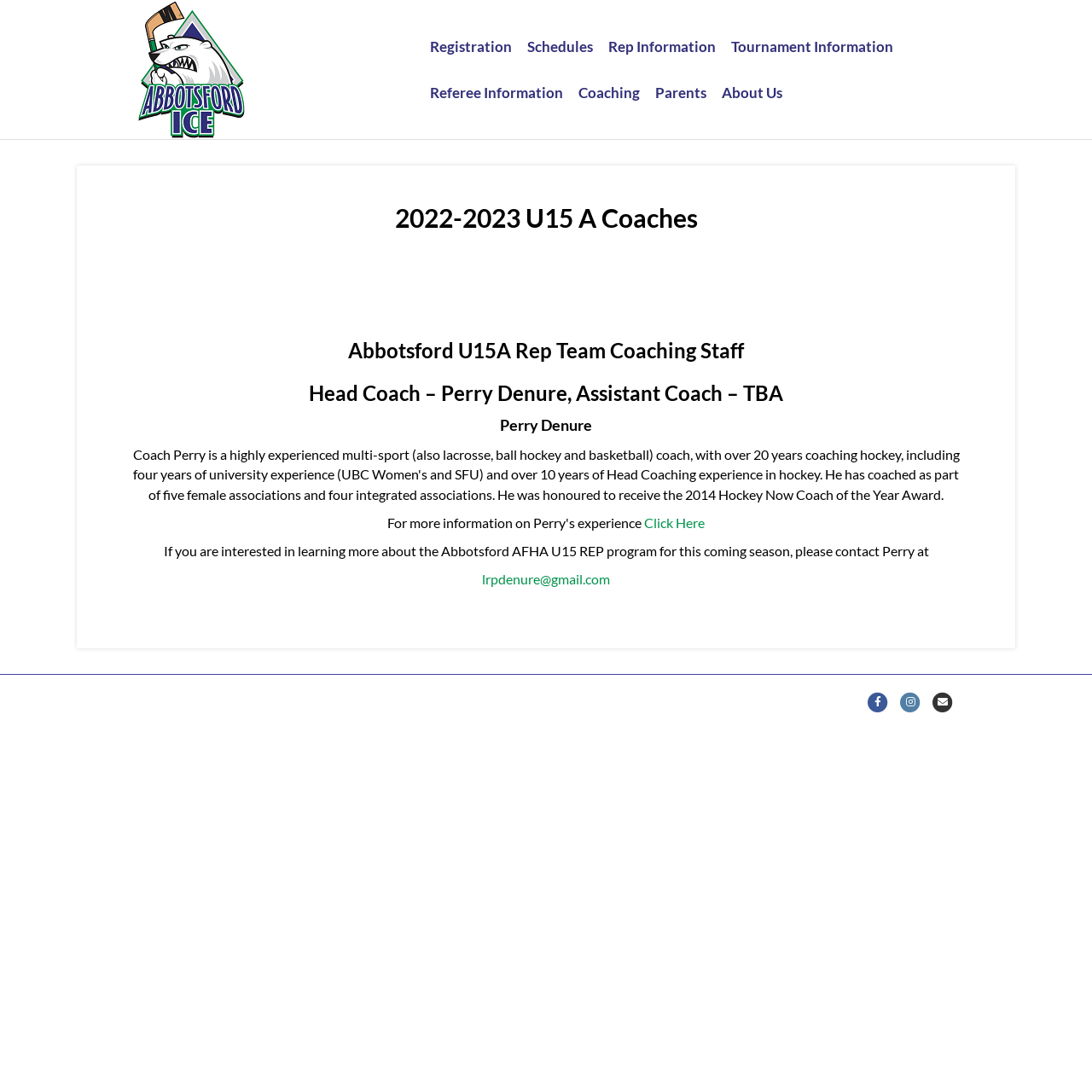What is the name of the association?
Please answer the question as detailed as possible based on the image.

The question asks for the name of the association. By looking at the webpage, we can see that the link 'Abbotsford Female Hockey Association' is present, which suggests that it is the name of the association.